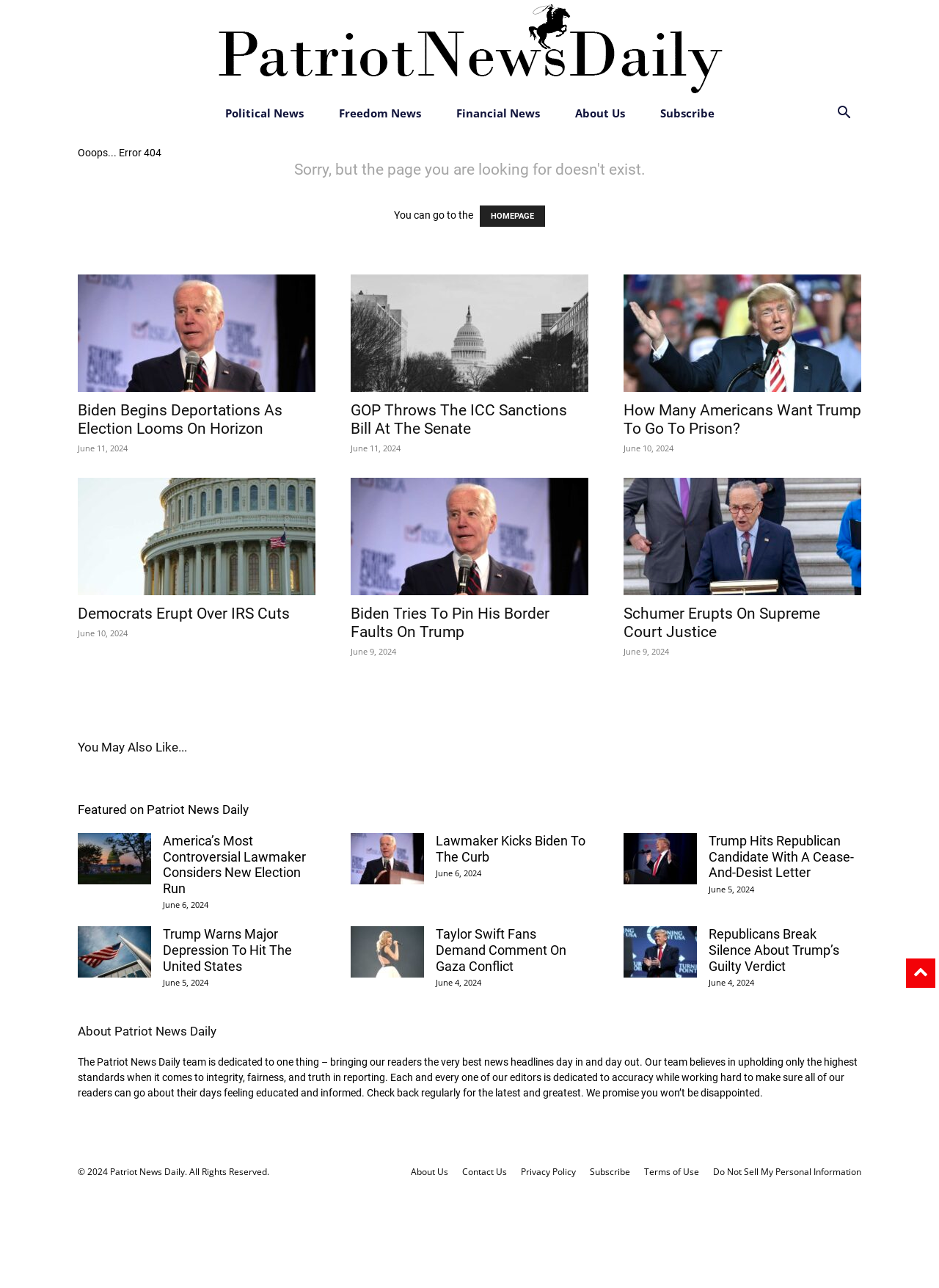Provide the bounding box coordinates of the area you need to click to execute the following instruction: "read America’s Most Controversial Lawmaker Considers New Election Run article".

[0.083, 0.647, 0.161, 0.687]